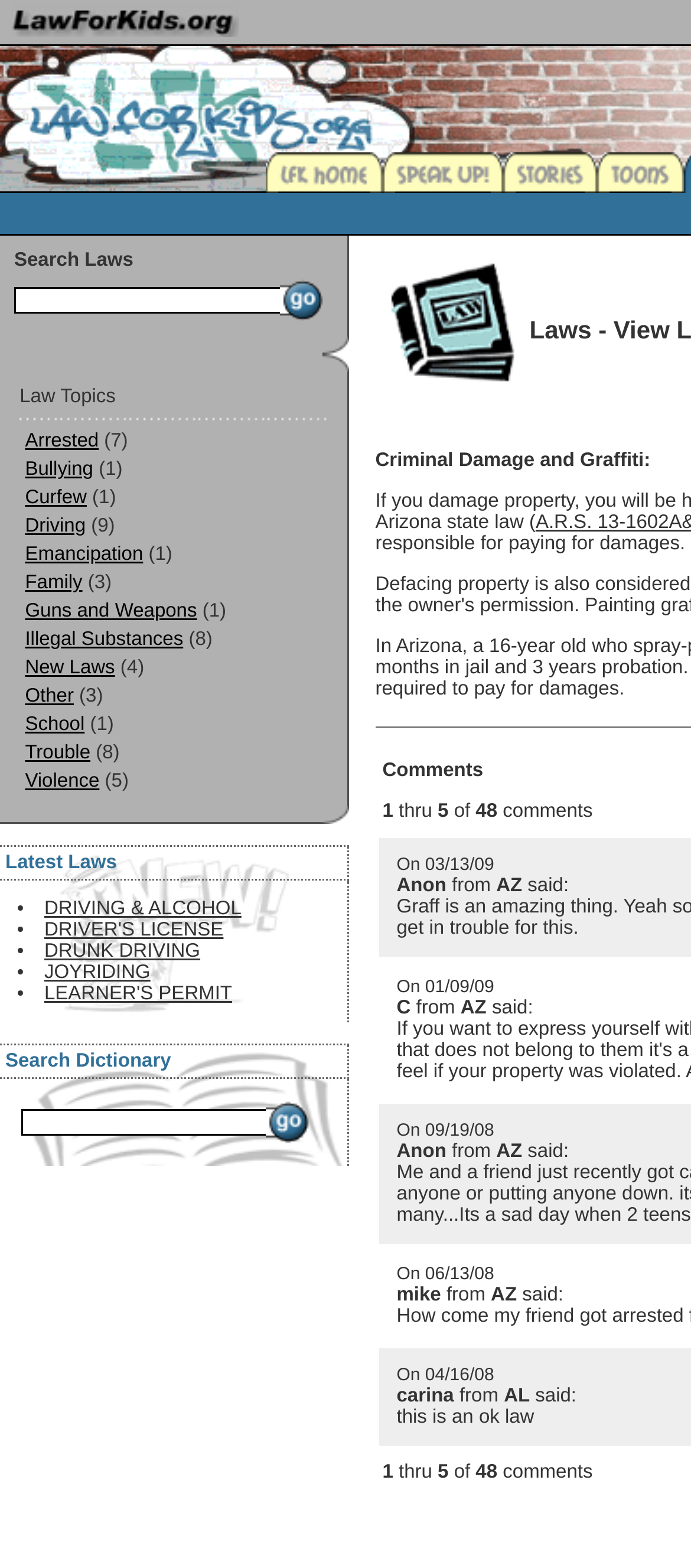Find the UI element described as: "JOYRIDING" and predict its bounding box coordinates. Ensure the coordinates are four float numbers between 0 and 1, [left, top, right, bottom].

[0.064, 0.614, 0.218, 0.627]